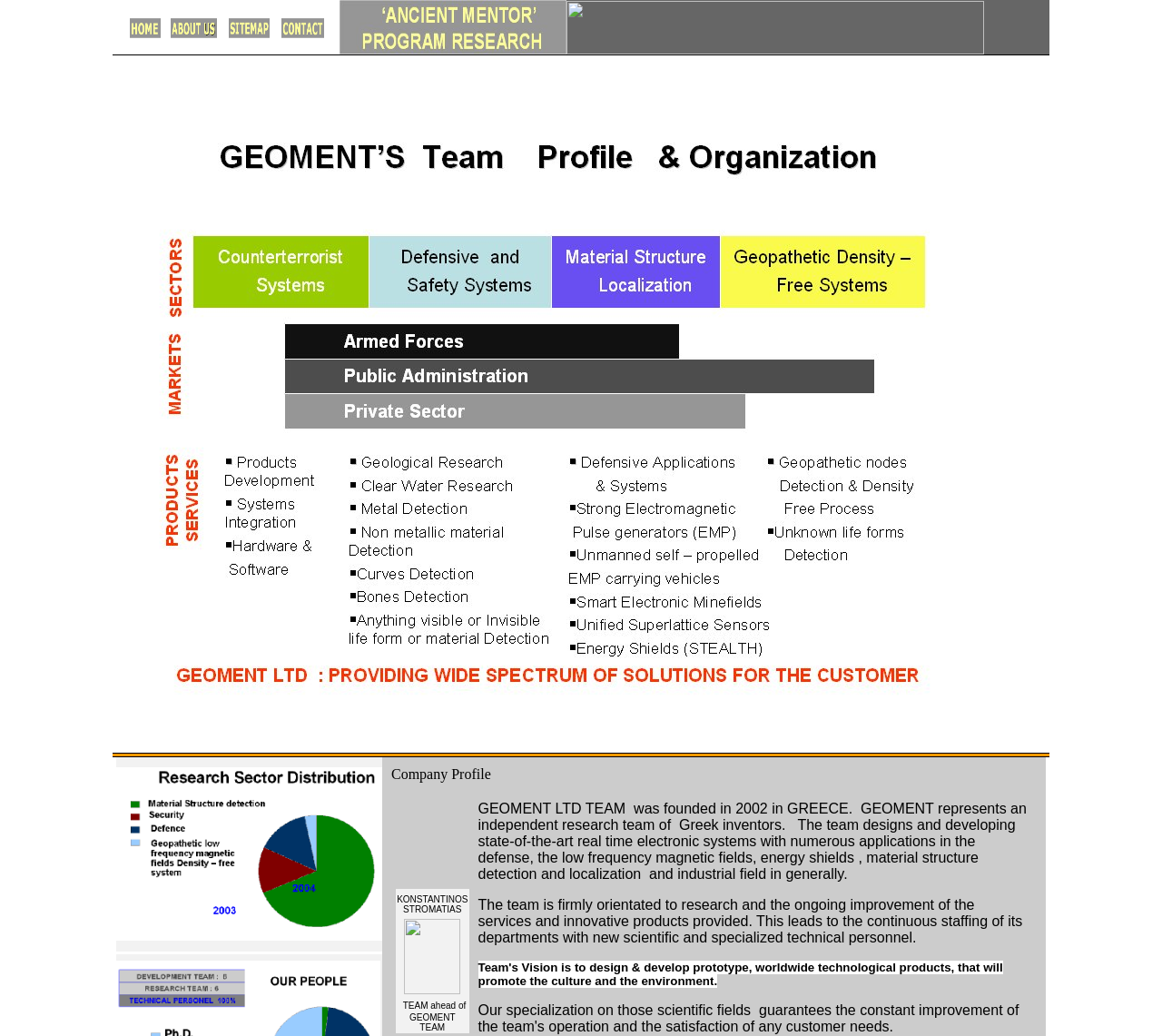Elaborate on the webpage's design and content in a detailed caption.

The webpage is titled "GEOMENT TEAM - Defensive systems and Industrial applications". At the top, there is a navigation menu with five links: "About us", "Home page", "About us" again, "Sitemap", and "Contact". Each link has a corresponding image. Below the navigation menu, there is a large image spanning the width of the page.

The main content of the page is divided into two sections. The left section contains a company profile with a title "Company Profile" and a subheading "KONSTANTINOS STROMATIAS". Below the subheading, there is a table with two rows, each containing an image.

The right section of the page contains a series of images, with five rows of images in total. Each row has one or two images, with some images being smaller than others. The images are arranged in a staggered layout, with some images overlapping others.

At the bottom of the page, there are three small images, each aligned to the left, center, and right of the page, respectively.